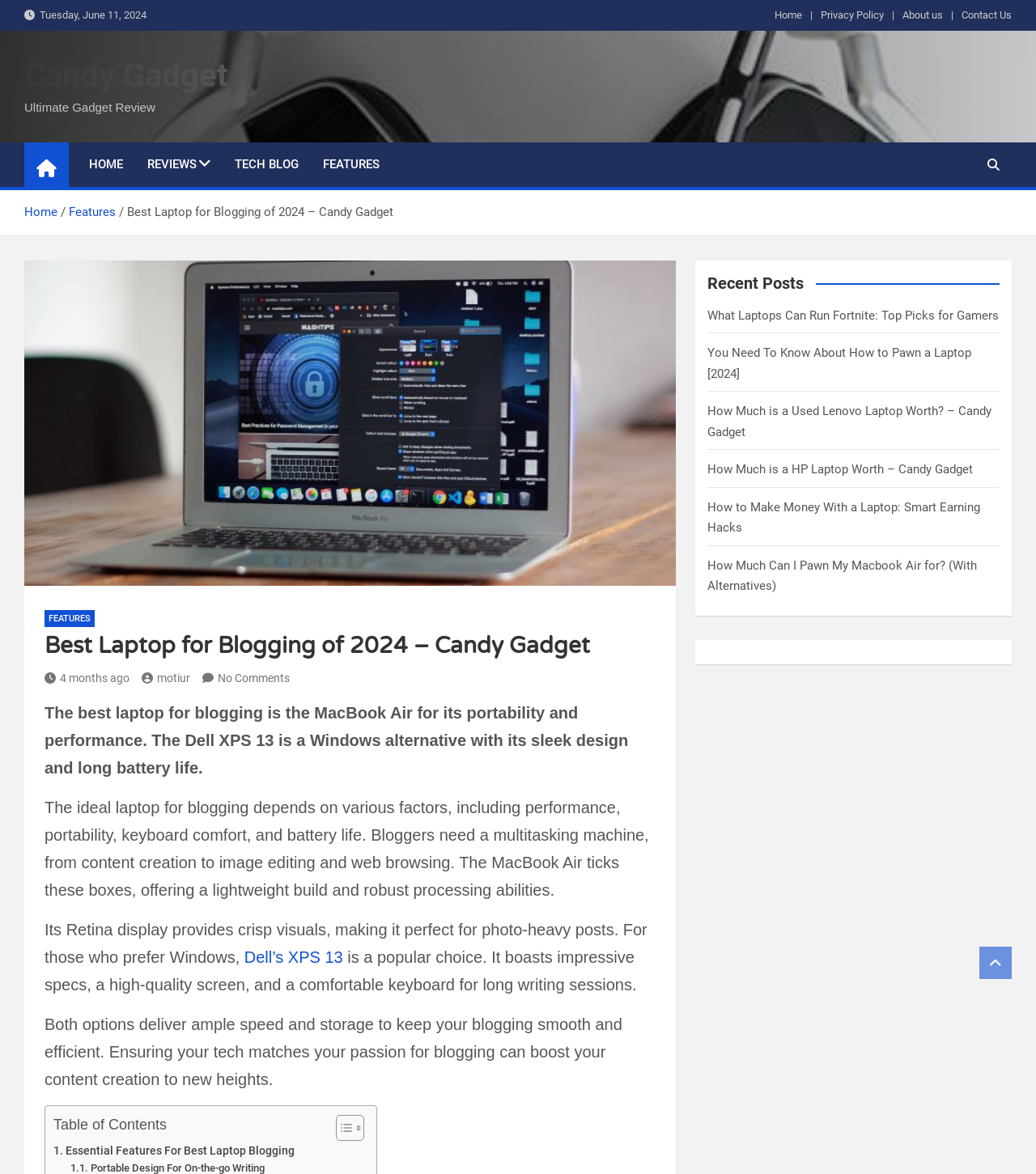What is the ideal laptop for blogging according to the webpage?
Look at the image and answer the question with a single word or phrase.

MacBook Air